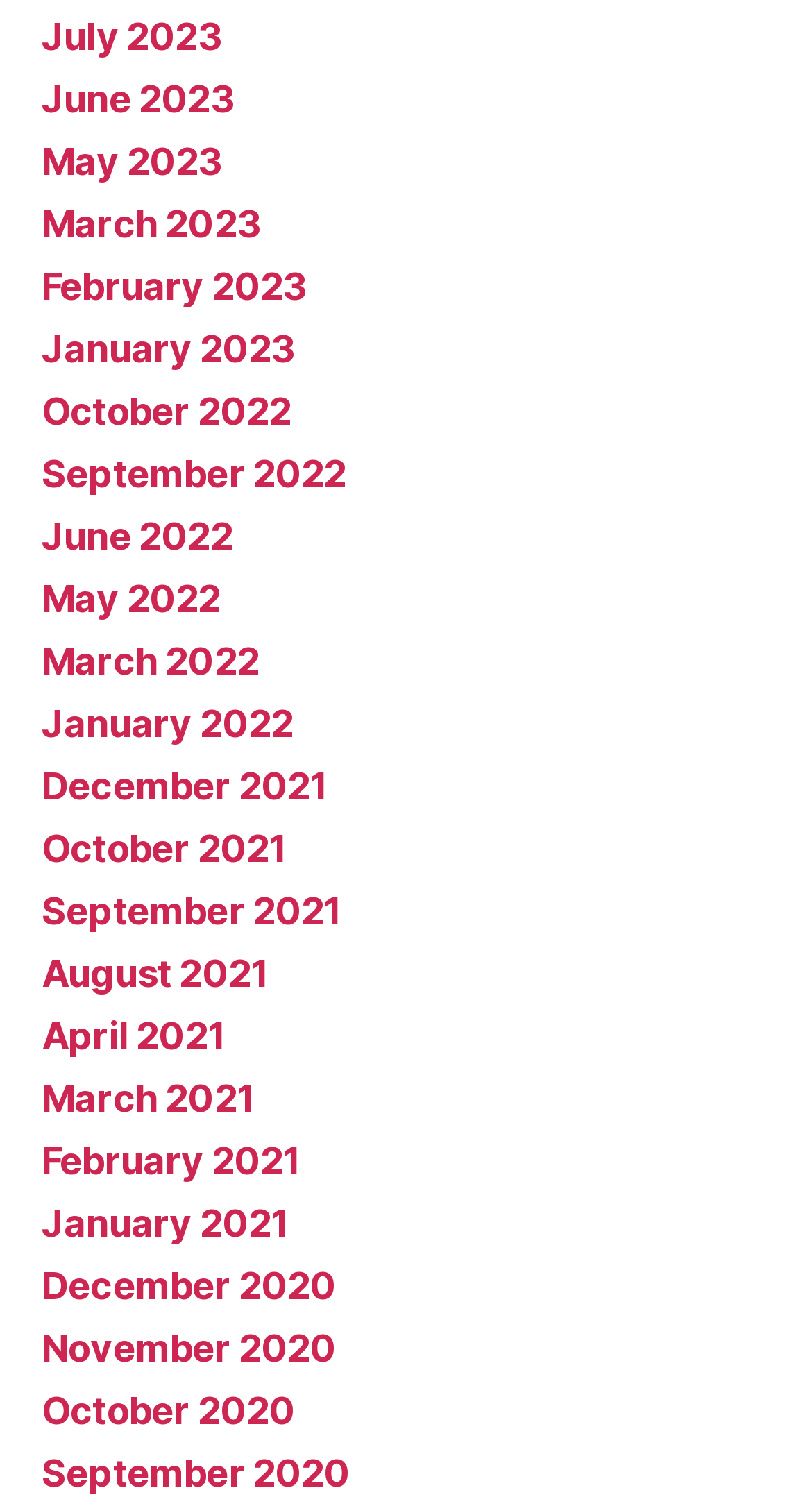Please find the bounding box coordinates of the element that needs to be clicked to perform the following instruction: "View July 2023". The bounding box coordinates should be four float numbers between 0 and 1, represented as [left, top, right, bottom].

[0.051, 0.01, 0.273, 0.039]